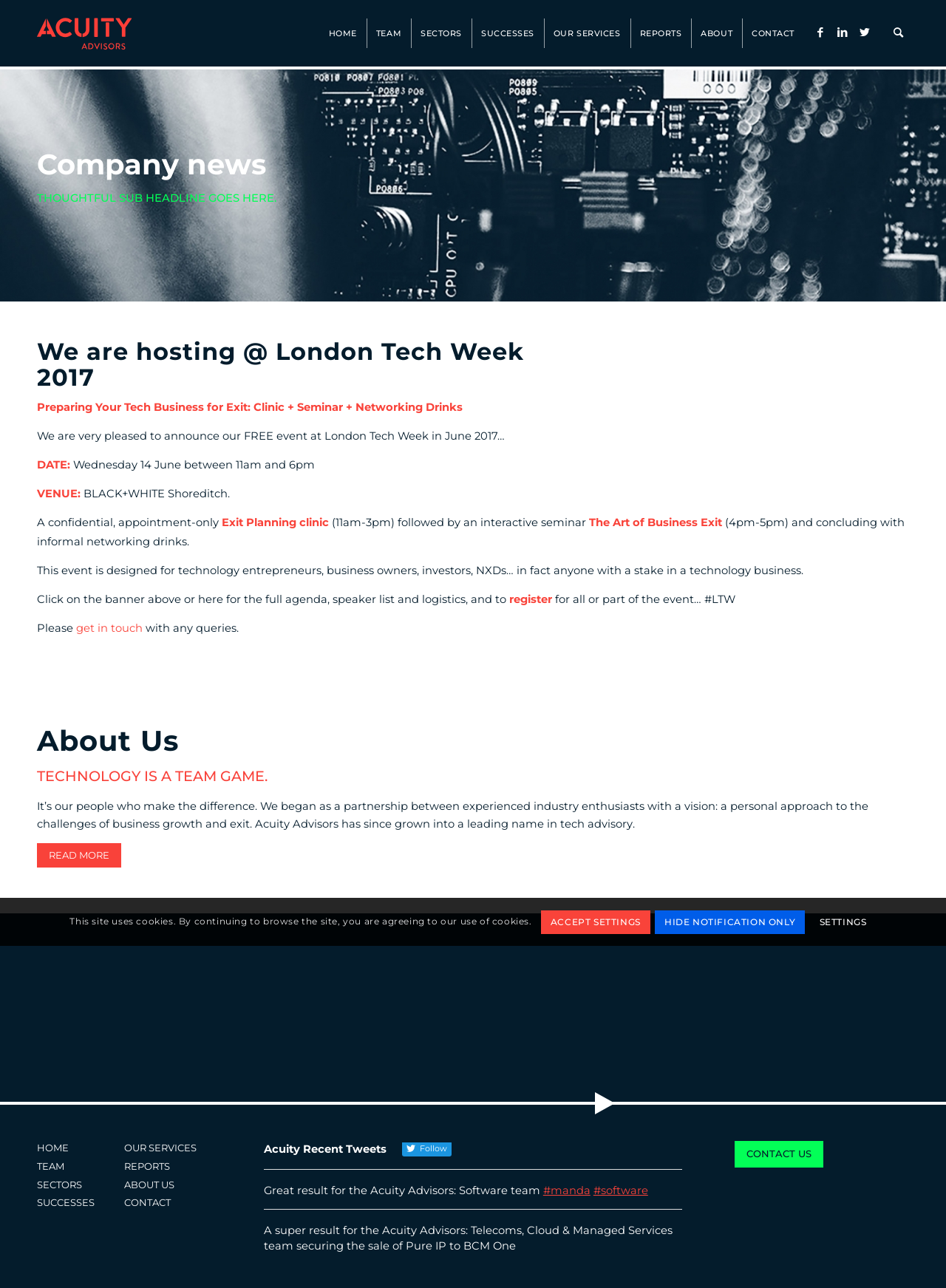Identify the bounding box coordinates of the clickable region to carry out the given instruction: "Click on the 'HOME' link".

[0.337, 0.0, 0.387, 0.052]